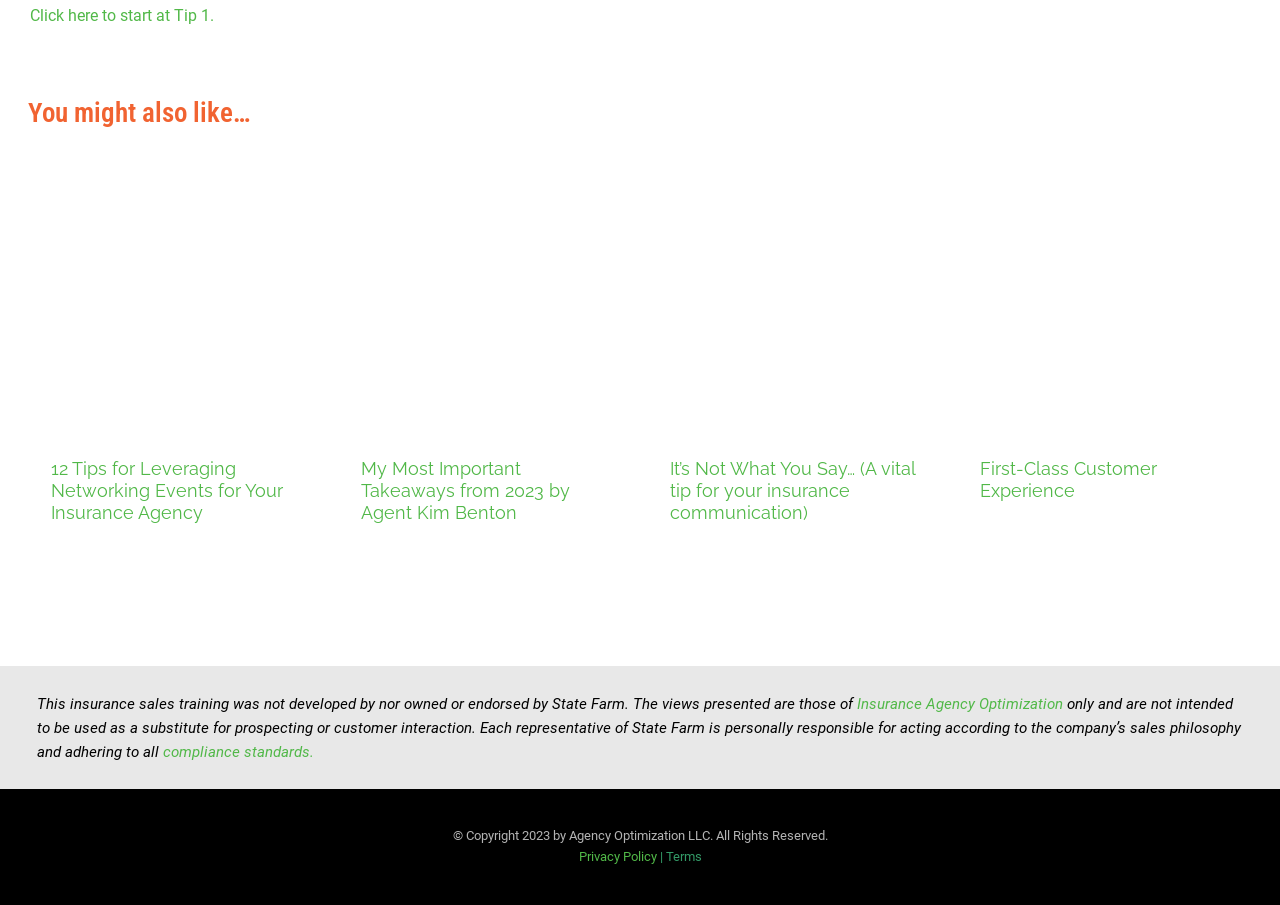Determine the bounding box coordinates of the area to click in order to meet this instruction: "Click here to start at Tip 1.".

[0.023, 0.006, 0.167, 0.027]